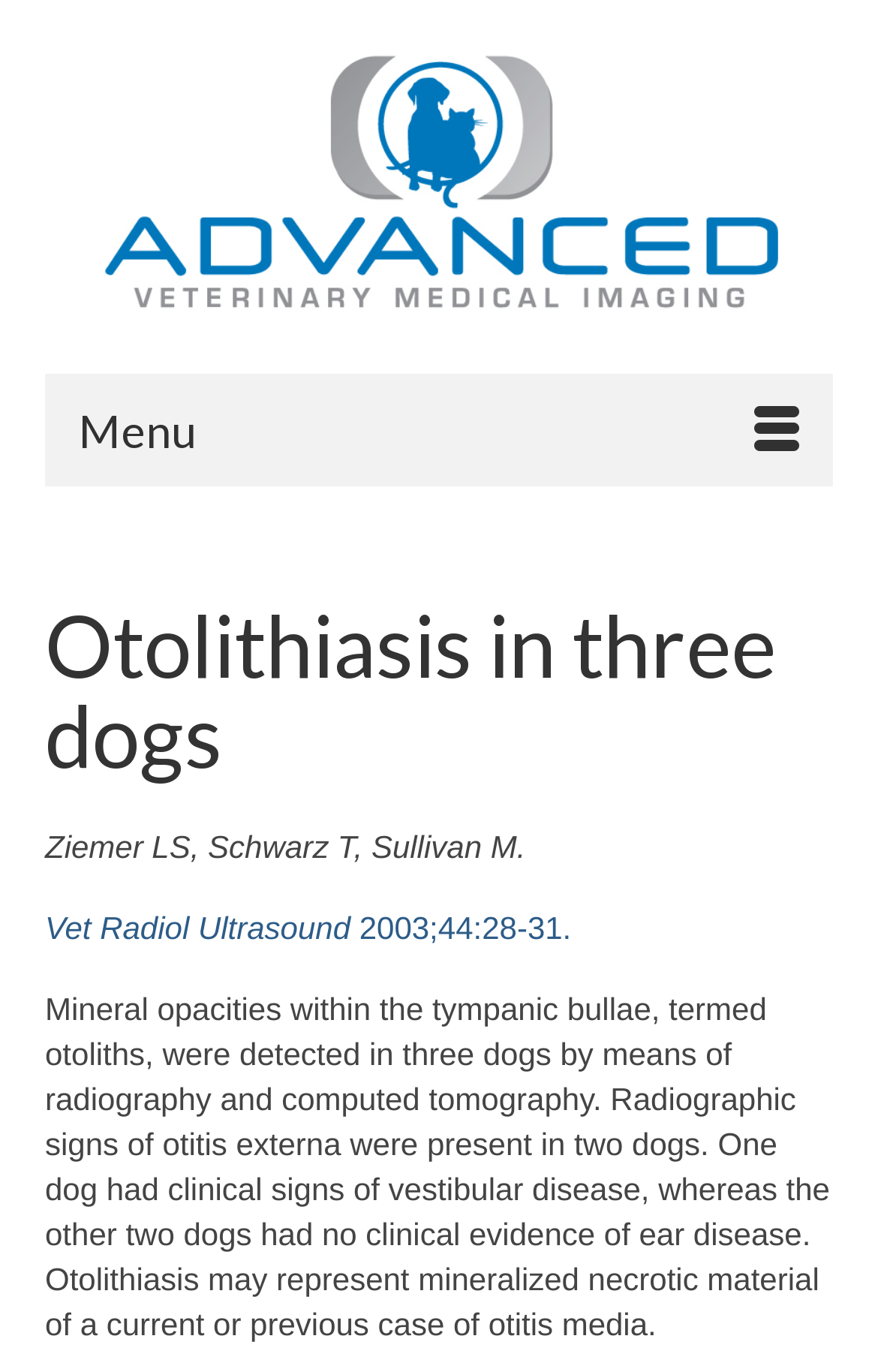Summarize the contents and layout of the webpage in detail.

The webpage is about a veterinary medical case study, specifically on otolithiasis in three dogs. At the top, there is a logo and a link to "Advanced Veterinary Medical Imaging" on the left side, accompanied by a button labeled "Menu" on the right side. Below the logo, there is a header section with a heading that reads "Otolithiasis in three dogs". 

Underneath the header, there is a section with author information, "Ziemer LS, Schwarz T, Sullivan M.", followed by a link to the publication "Vet Radiol Ultrasound 2003;44:28-31.". 

The main content of the webpage is a paragraph of text that describes the case study, which discusses the detection of mineral opacities in the tympanic bullae of three dogs using radiography and computed tomography. The text also mentions the presence of radiographic signs of otitis externa in two dogs and the clinical signs of vestibular disease in one dog.